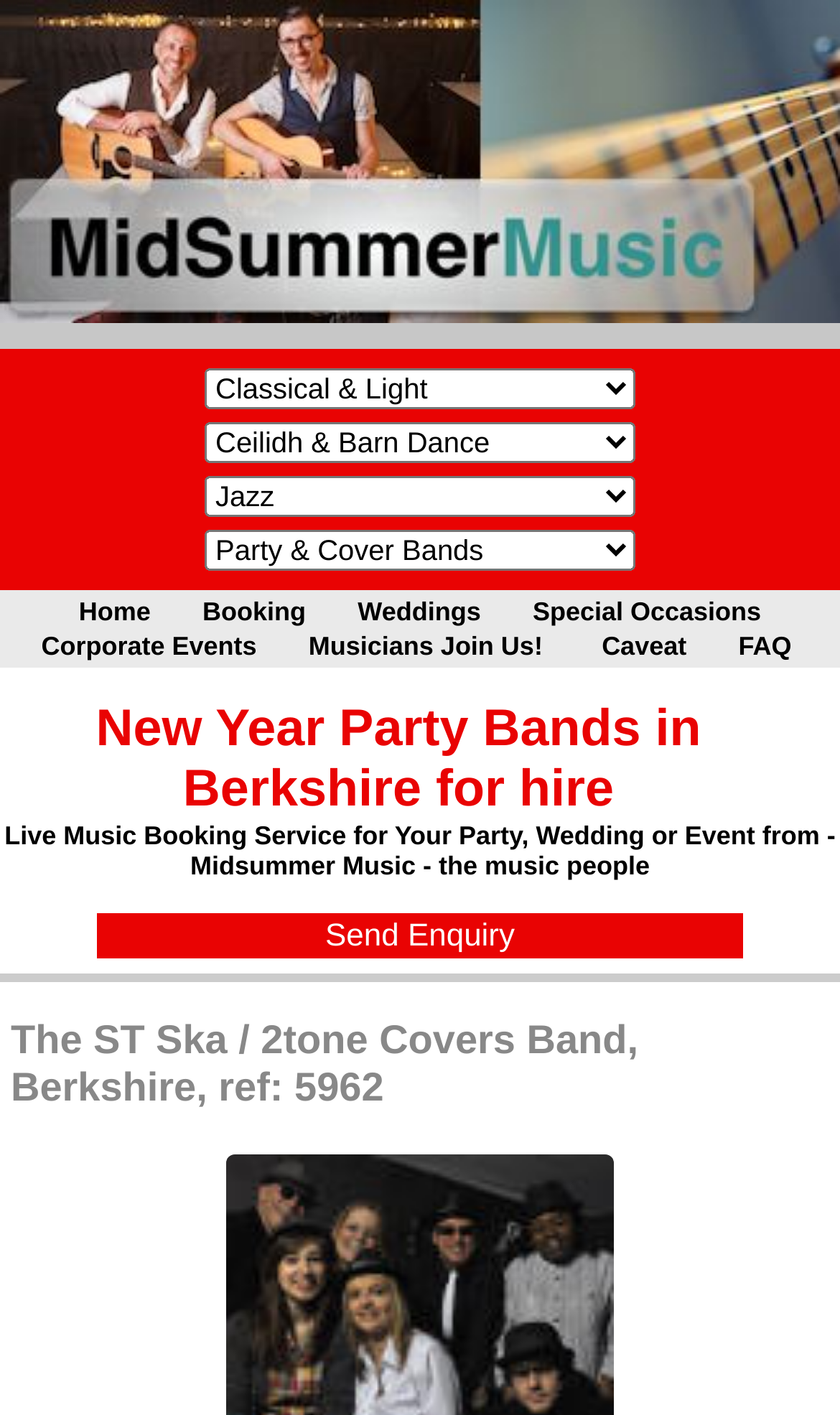Please identify the bounding box coordinates of the element I should click to complete this instruction: 'Go to the home page'. The coordinates should be given as four float numbers between 0 and 1, like this: [left, top, right, bottom].

[0.068, 0.419, 0.205, 0.446]